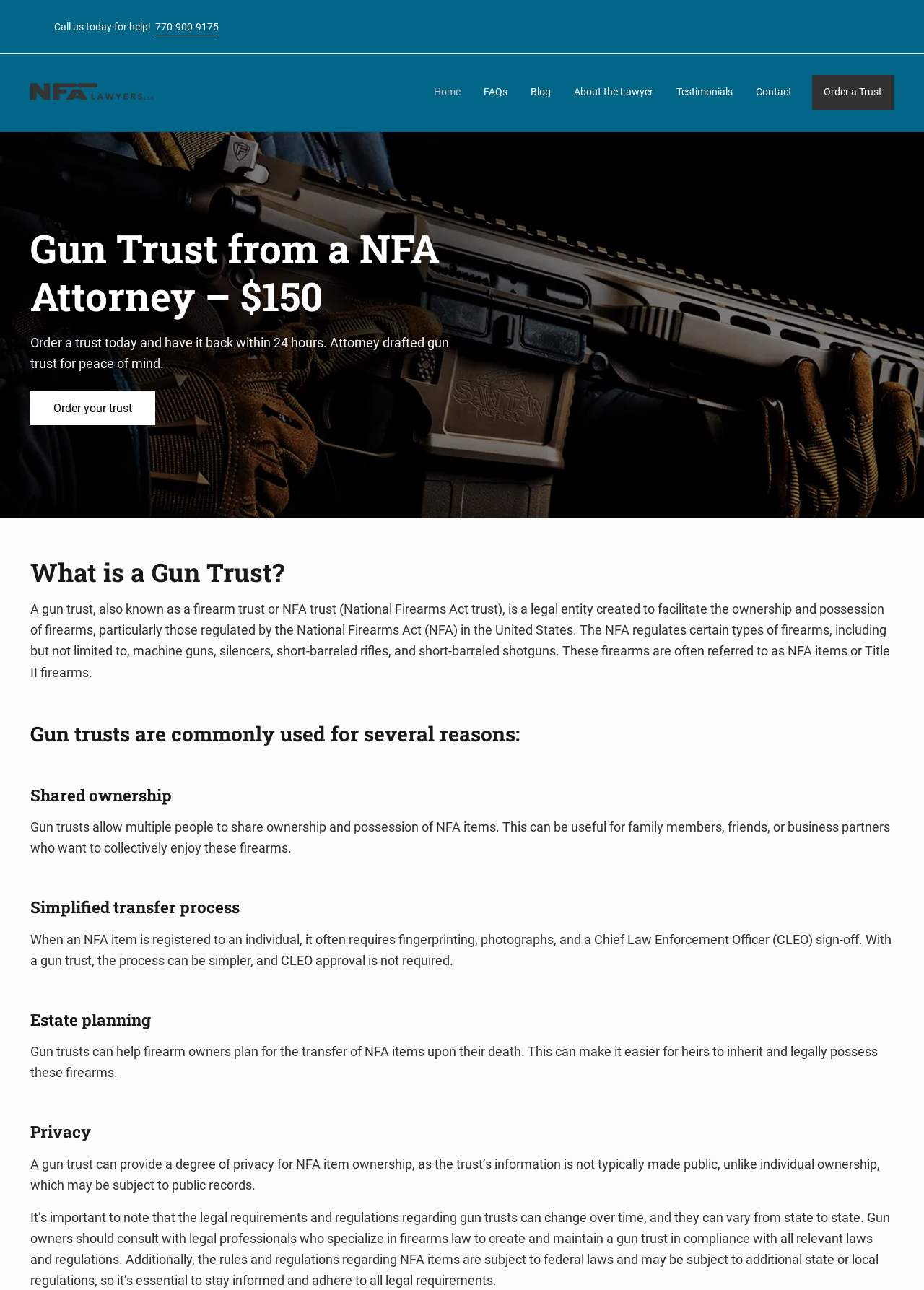Give a short answer using one word or phrase for the question:
What is the cost of a gun trust from a NFA attorney?

$150